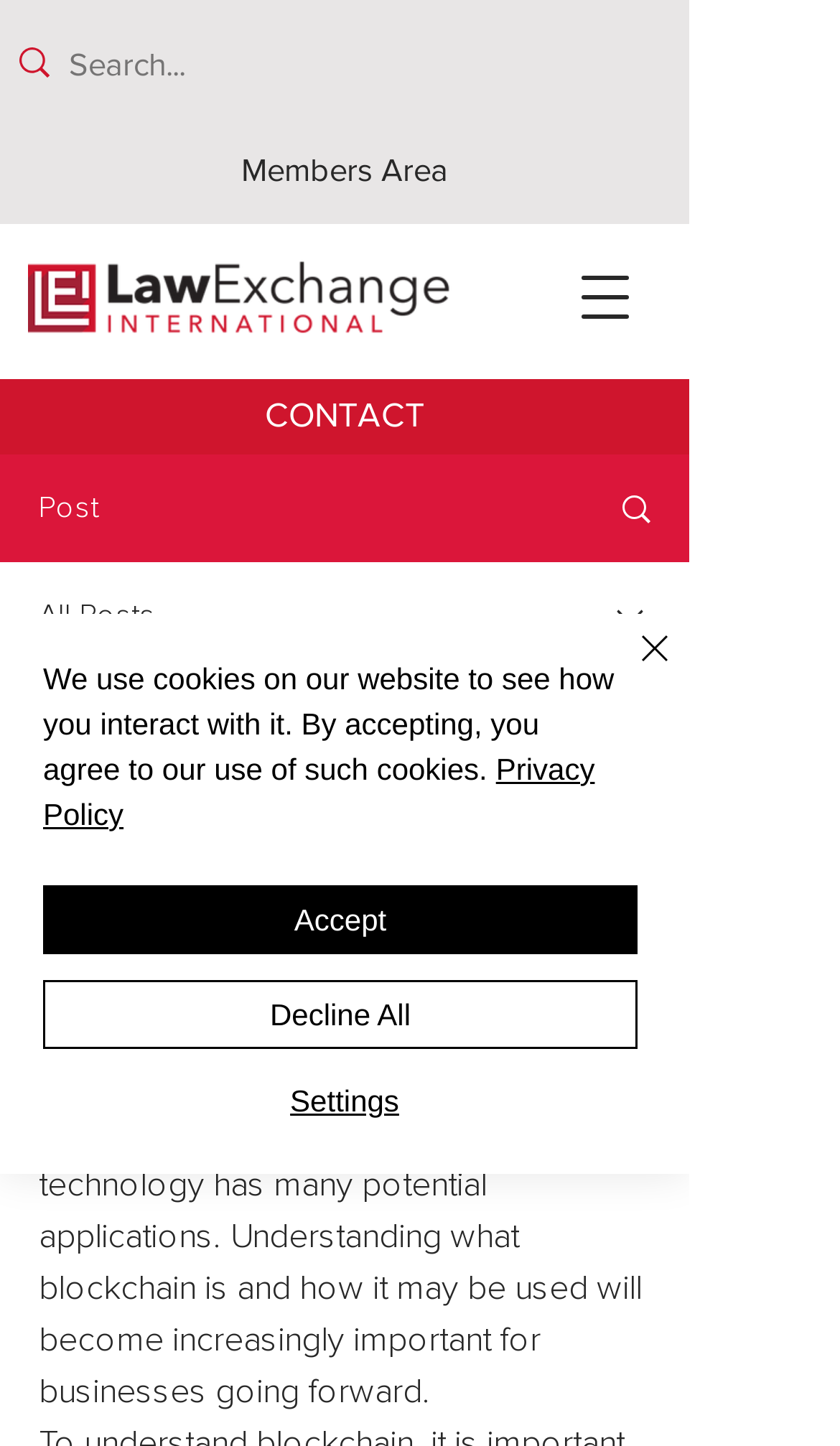What are the social media links available?
Refer to the image and respond with a one-word or short-phrase answer.

Phone, Email, Facebook